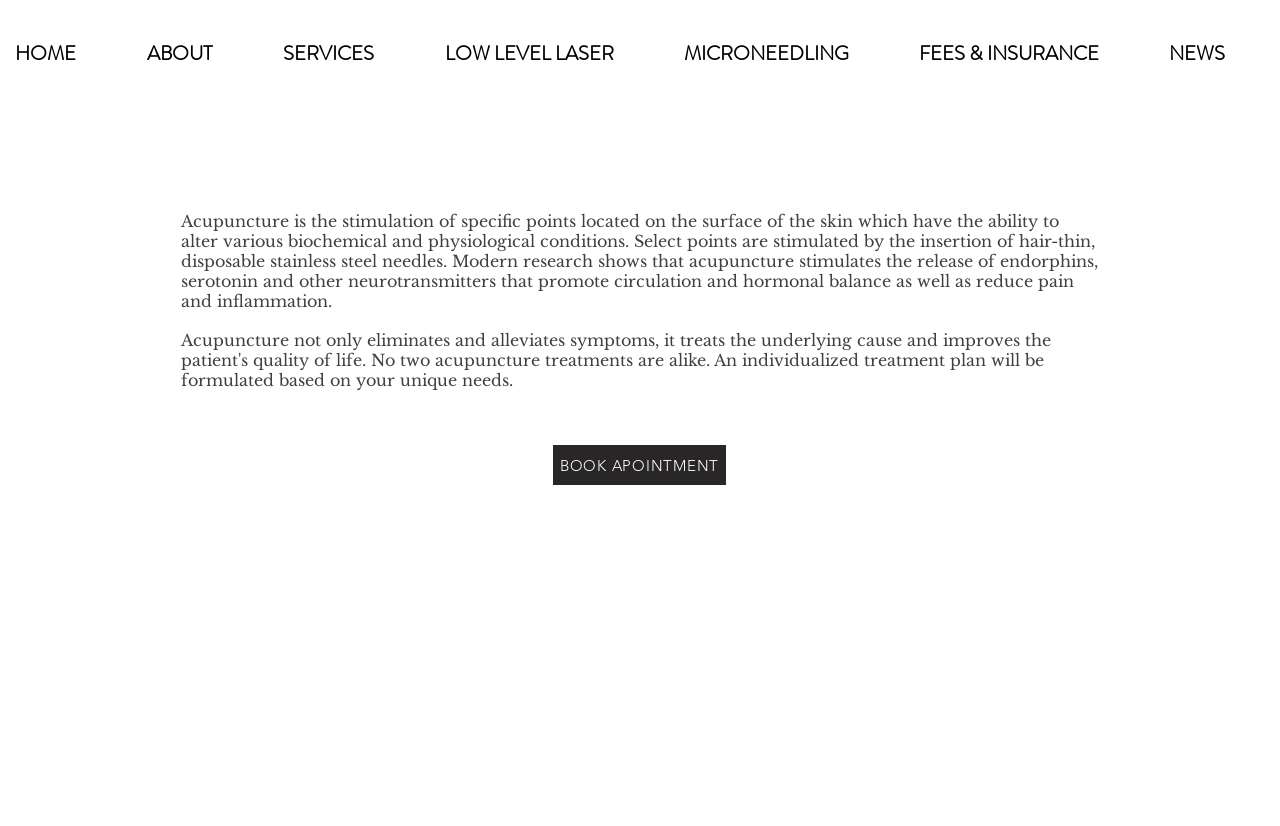Identify the bounding box for the described UI element. Provide the coordinates in (top-left x, top-left y, bottom-right x, bottom-right y) format with values ranging from 0 to 1: LOW LEVEL LASER

[0.336, 0.048, 0.523, 0.071]